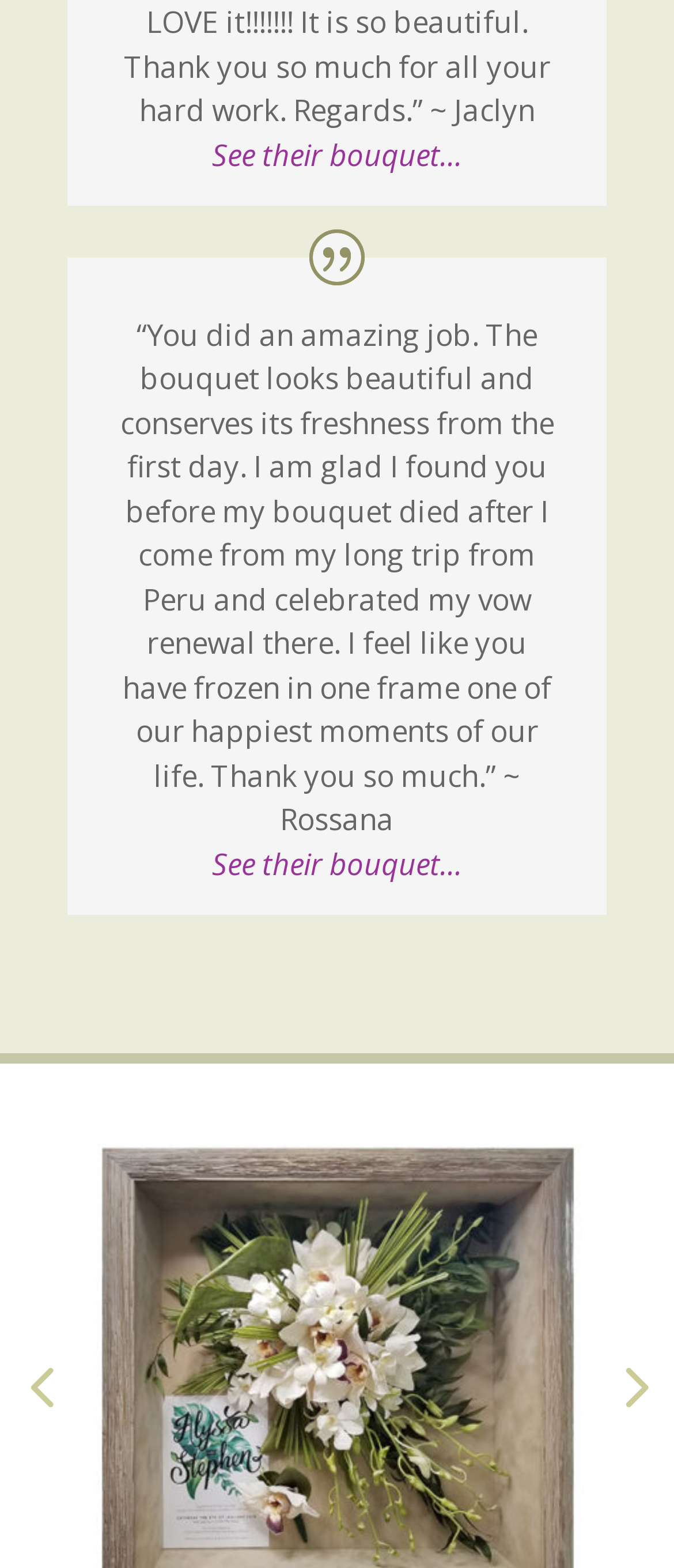Determine the bounding box coordinates for the UI element with the following description: "See their bouquet…". The coordinates should be four float numbers between 0 and 1, represented as [left, top, right, bottom].

[0.314, 0.086, 0.686, 0.111]